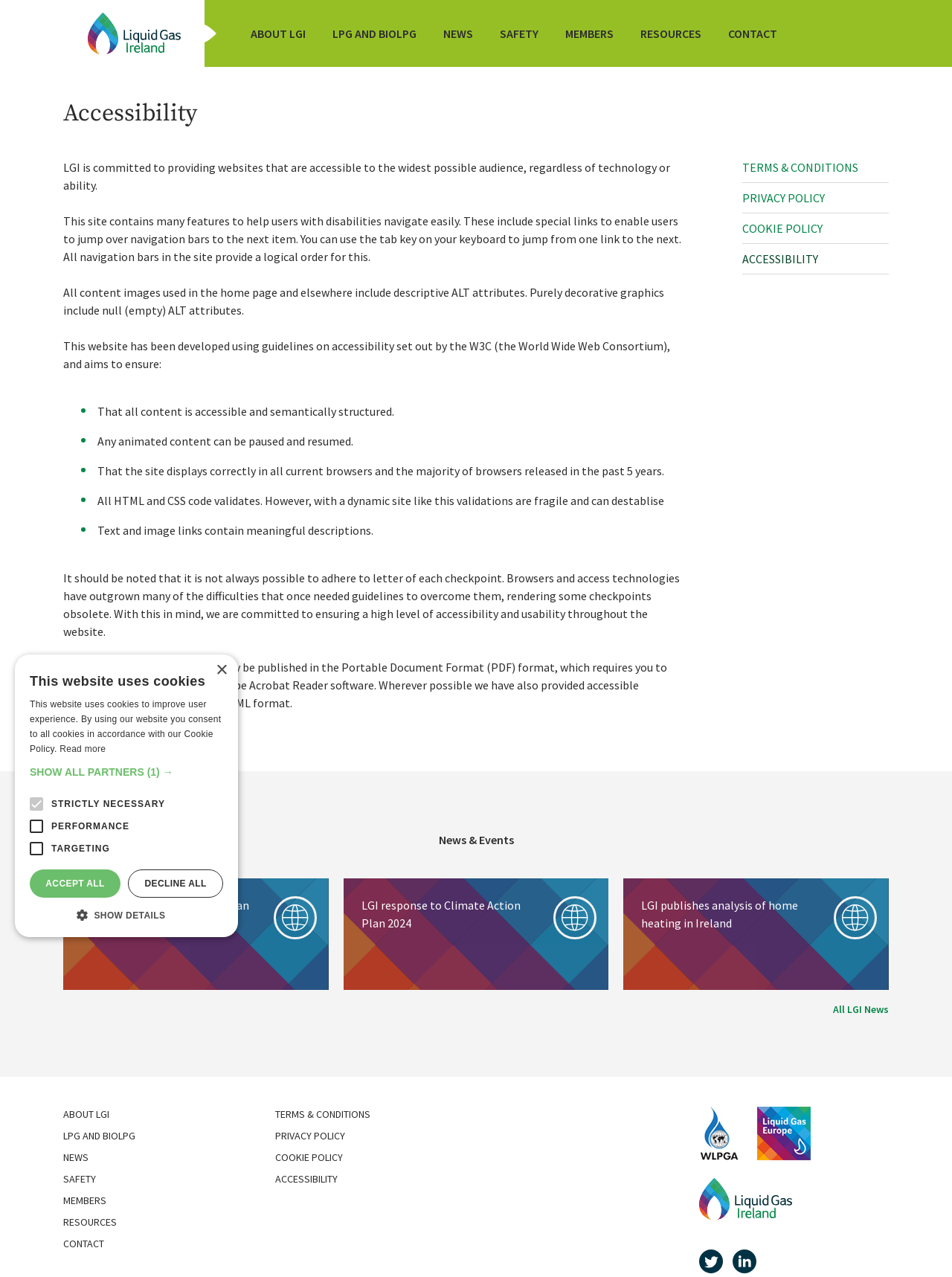Please find and report the bounding box coordinates of the element to click in order to perform the following action: "Click the CONTACT link". The coordinates should be expressed as four float numbers between 0 and 1, in the format [left, top, right, bottom].

[0.76, 0.019, 0.821, 0.033]